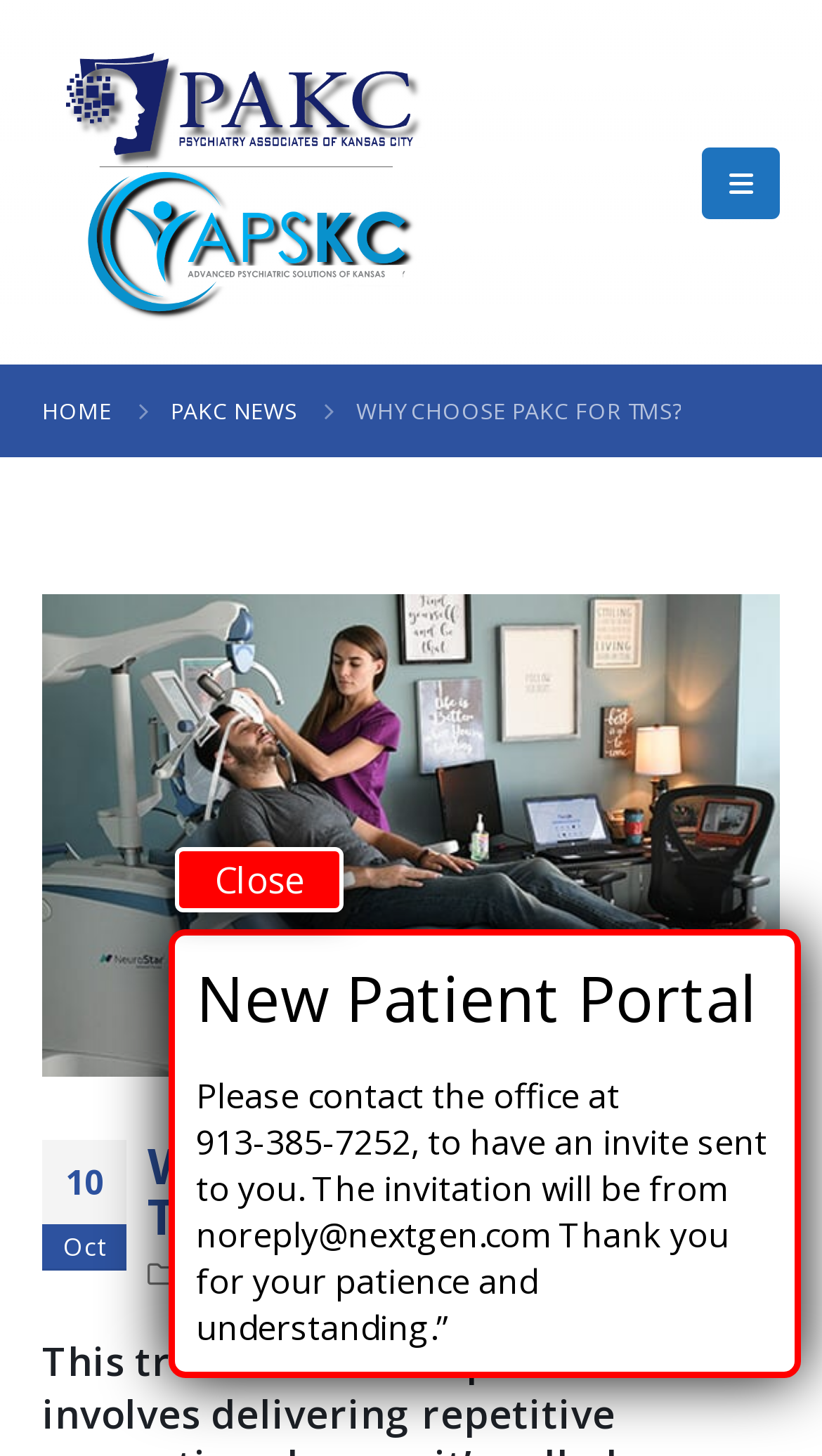Locate the bounding box coordinates of the clickable element to fulfill the following instruction: "Learn more about TMS Treatment". Provide the coordinates as four float numbers between 0 and 1 in the format [left, top, right, bottom].

[0.322, 0.863, 0.543, 0.886]